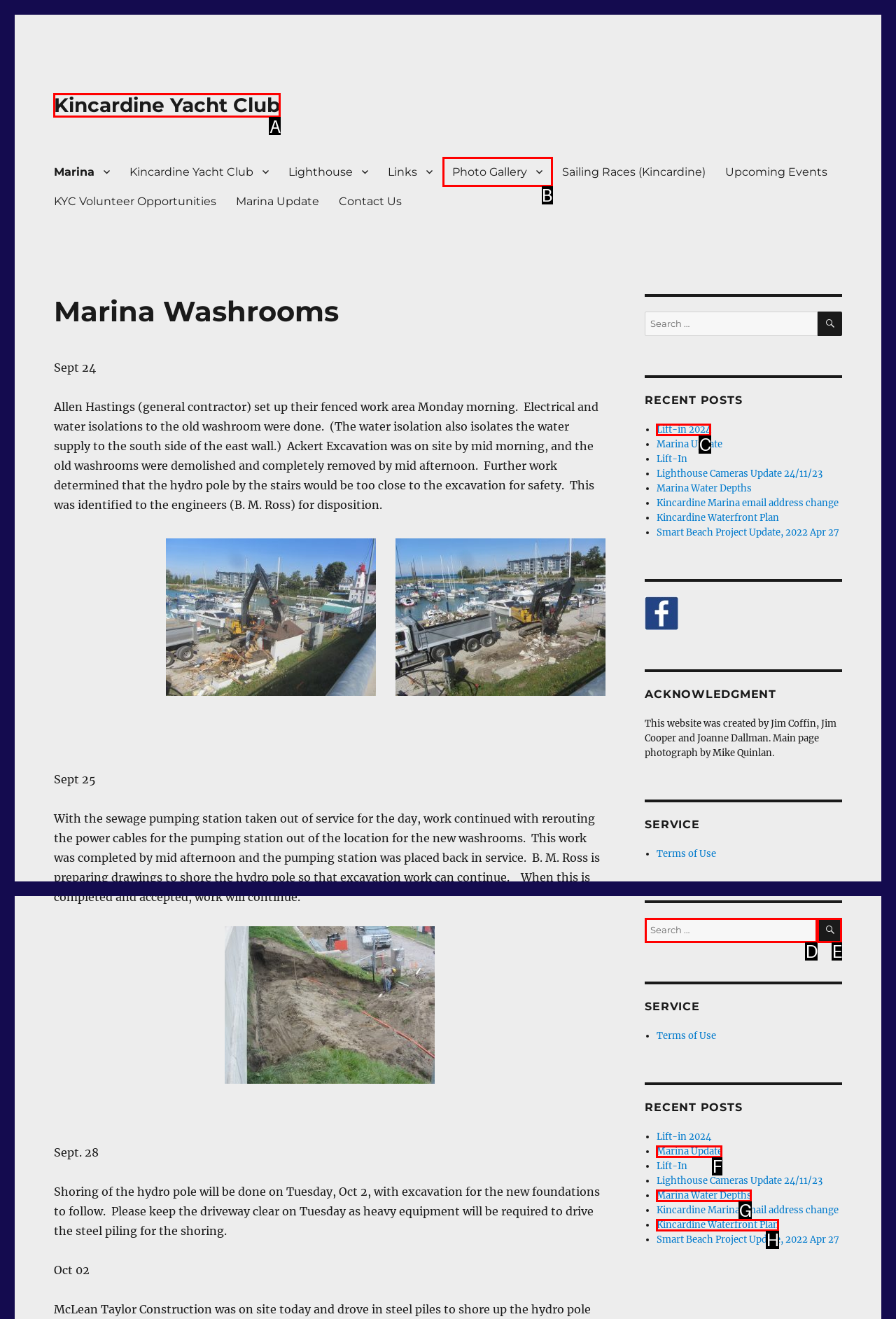Select the letter associated with the UI element you need to click to perform the following action: Visit Kincardine Yacht Club
Reply with the correct letter from the options provided.

A